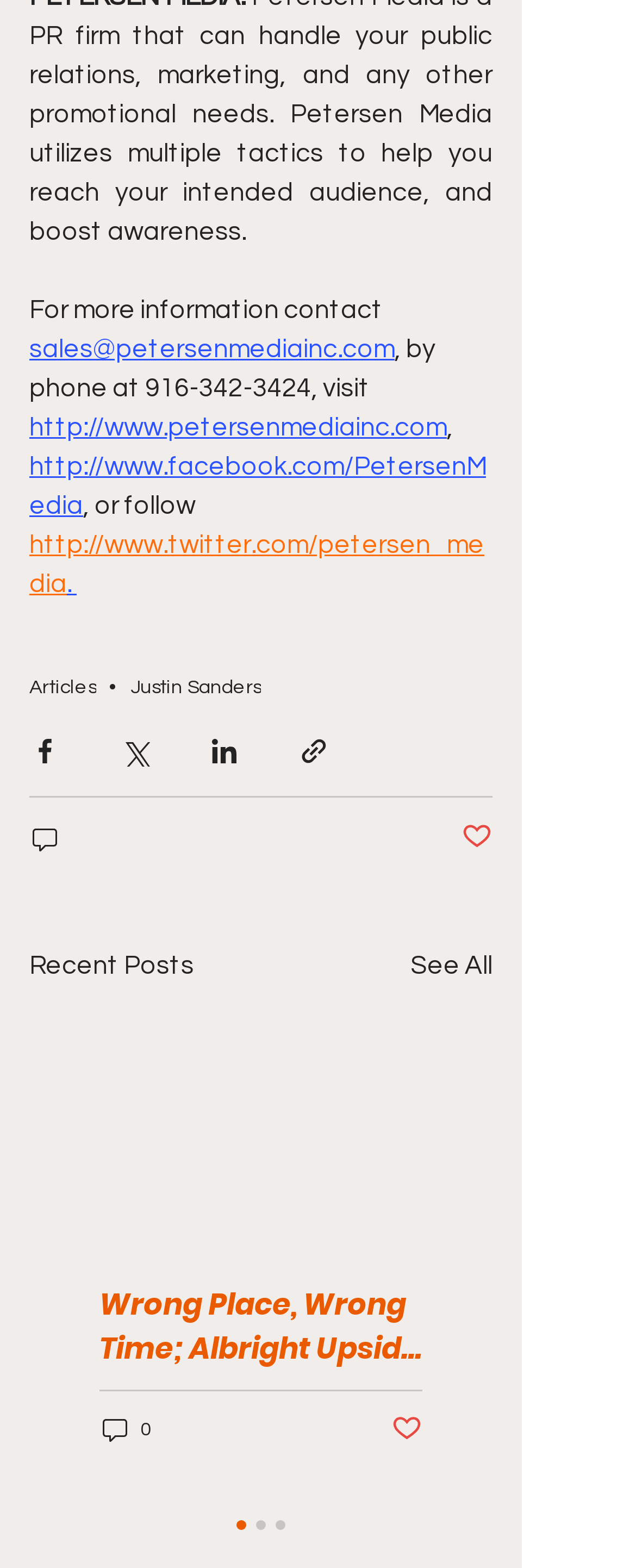What is the title of the first article?
Based on the image content, provide your answer in one word or a short phrase.

Wrong Place, Wrong Time; Albright Upside Down at Antioch Speedway